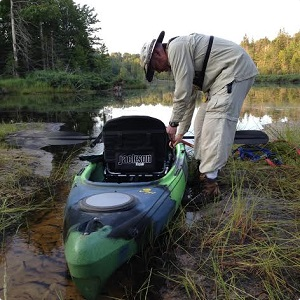What is the individual in the image likely doing?
Based on the image content, provide your answer in one word or a short phrase.

Fishing or exploring